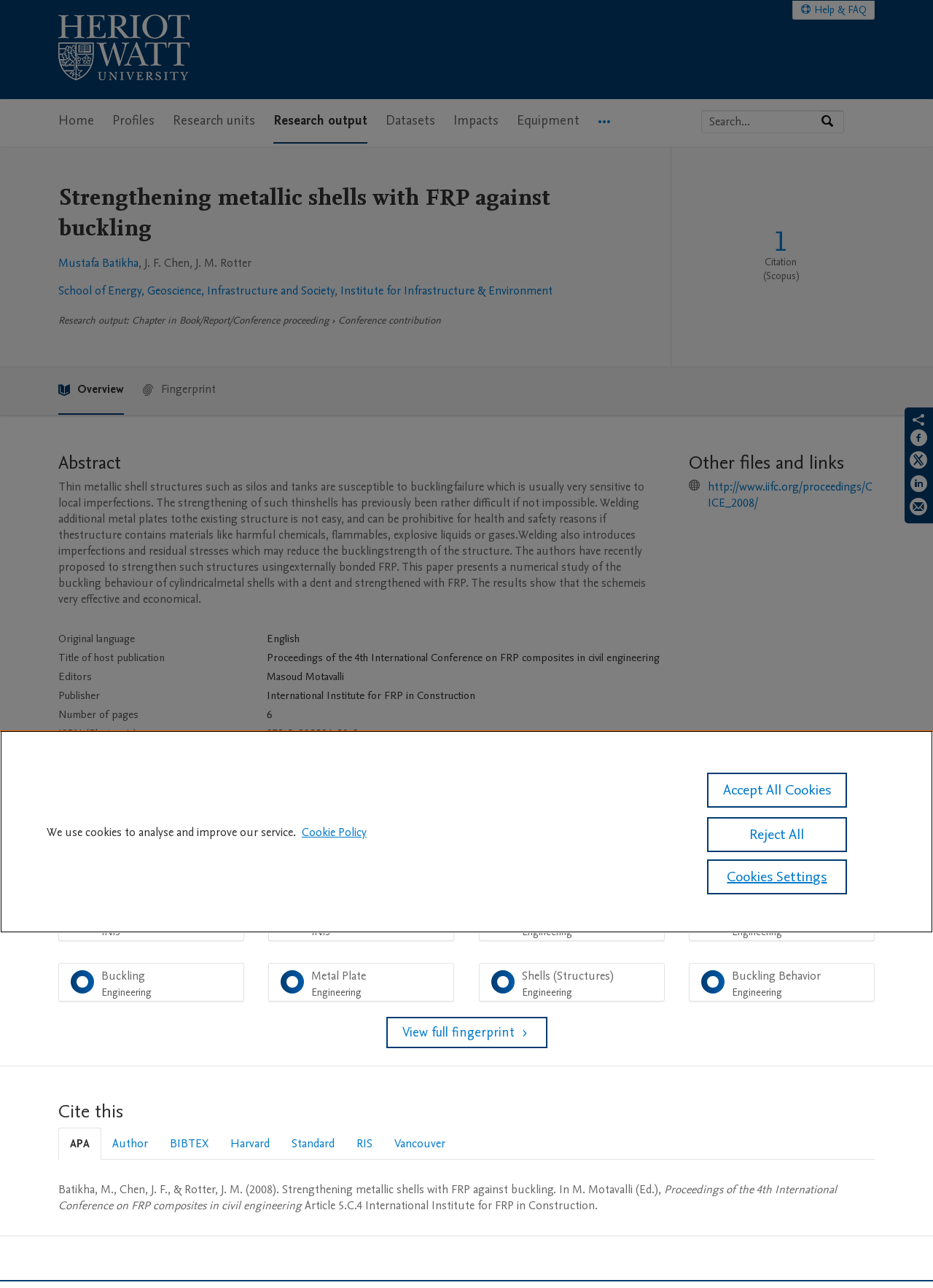Specify the bounding box coordinates of the area that needs to be clicked to achieve the following instruction: "Go to Heriot-Watt Research Portal Home".

[0.062, 0.011, 0.203, 0.066]